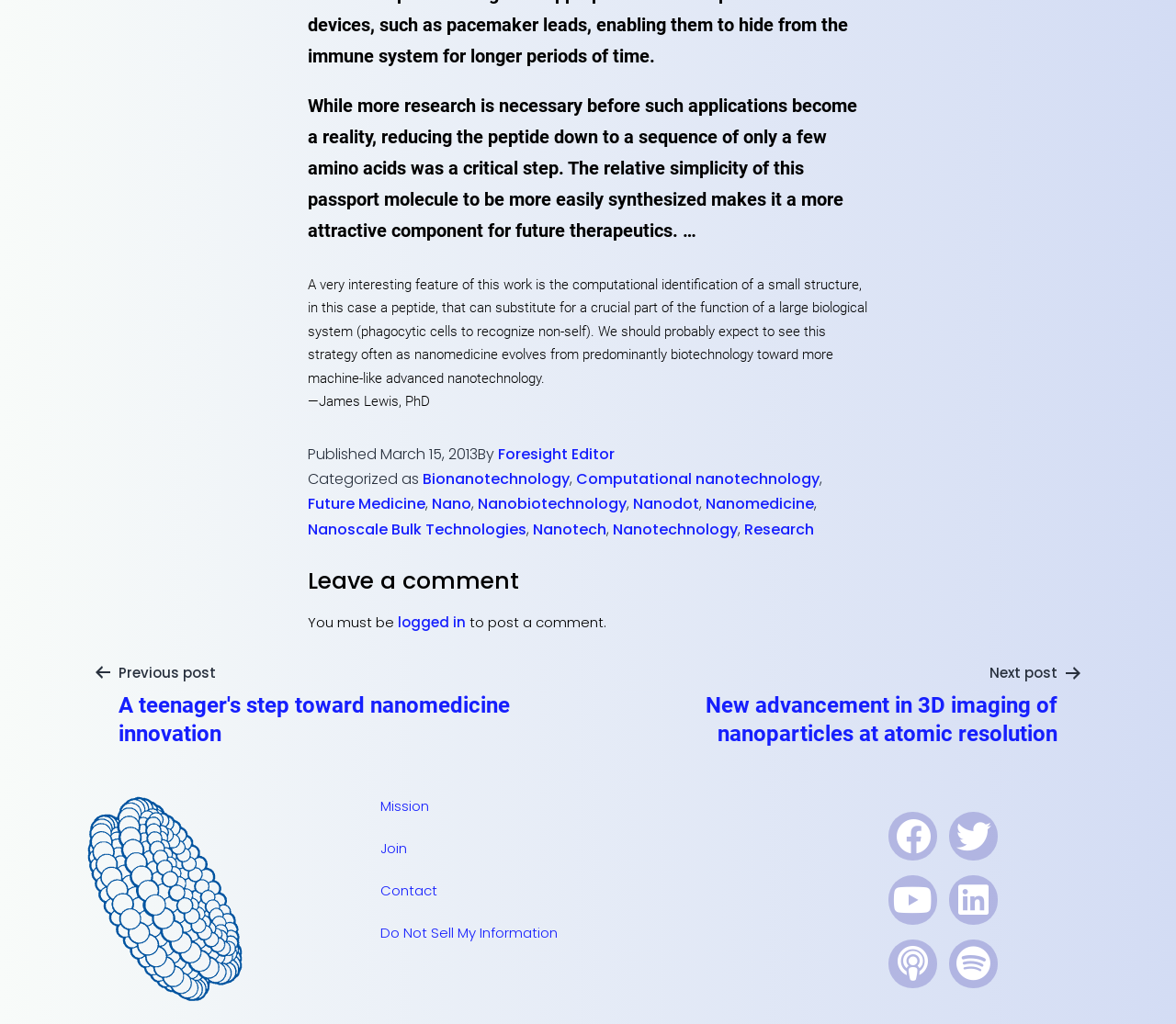Select the bounding box coordinates of the element I need to click to carry out the following instruction: "Click on the 'Leave a comment' button".

[0.262, 0.556, 0.738, 0.578]